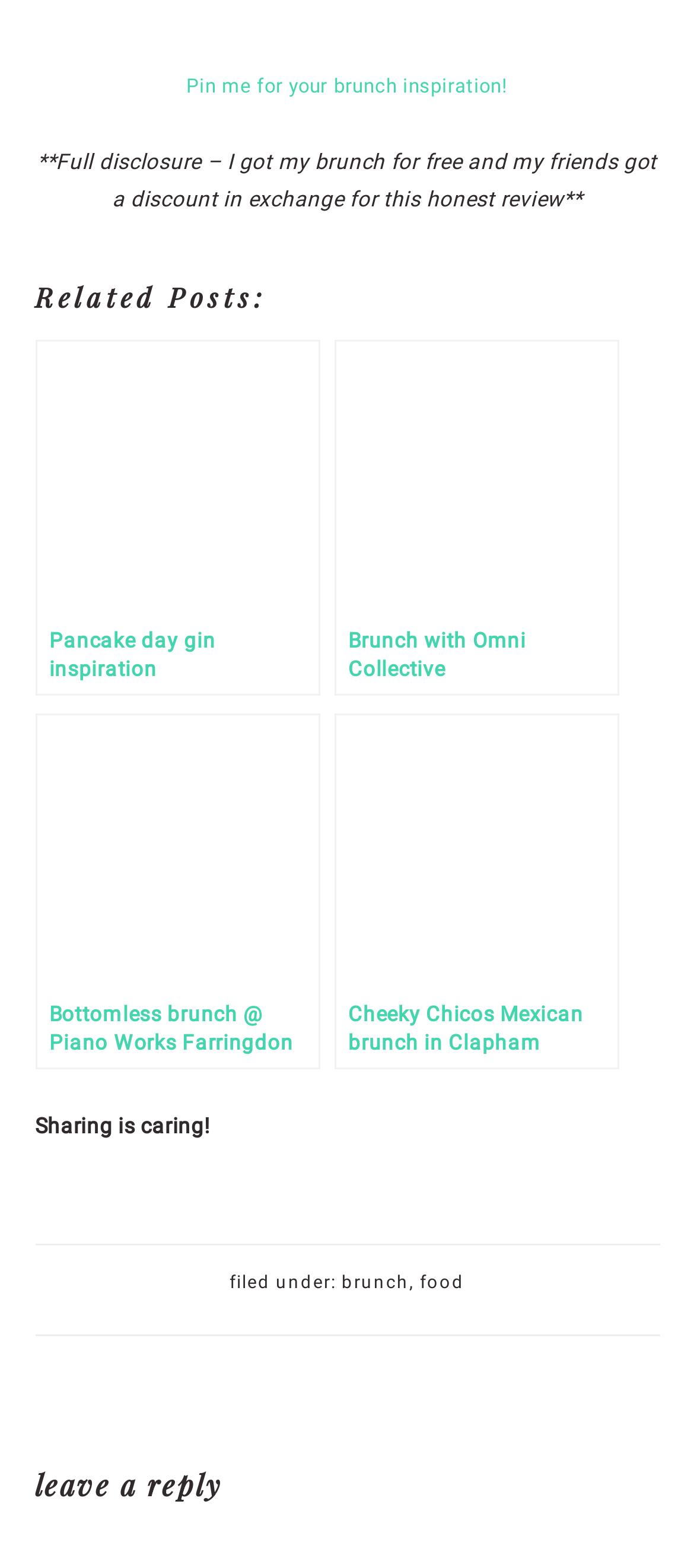Please indicate the bounding box coordinates for the clickable area to complete the following task: "Share on Facebook". The coordinates should be specified as four float numbers between 0 and 1, i.e., [left, top, right, bottom].

[0.05, 0.748, 0.153, 0.793]